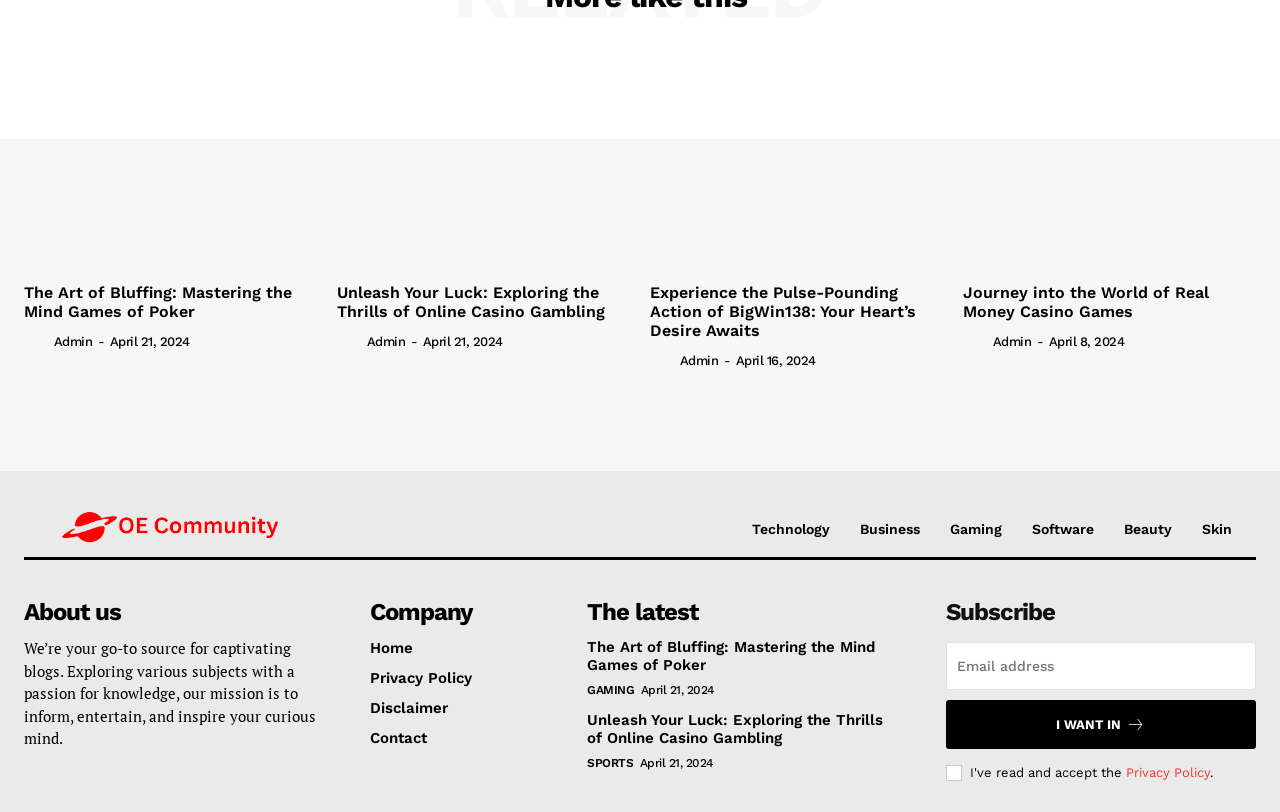Please analyze the image and give a detailed answer to the question:
Who is the author of the blog posts?

Each blog post has a link 'Admin' below the title, indicating that Admin is the author of the posts.